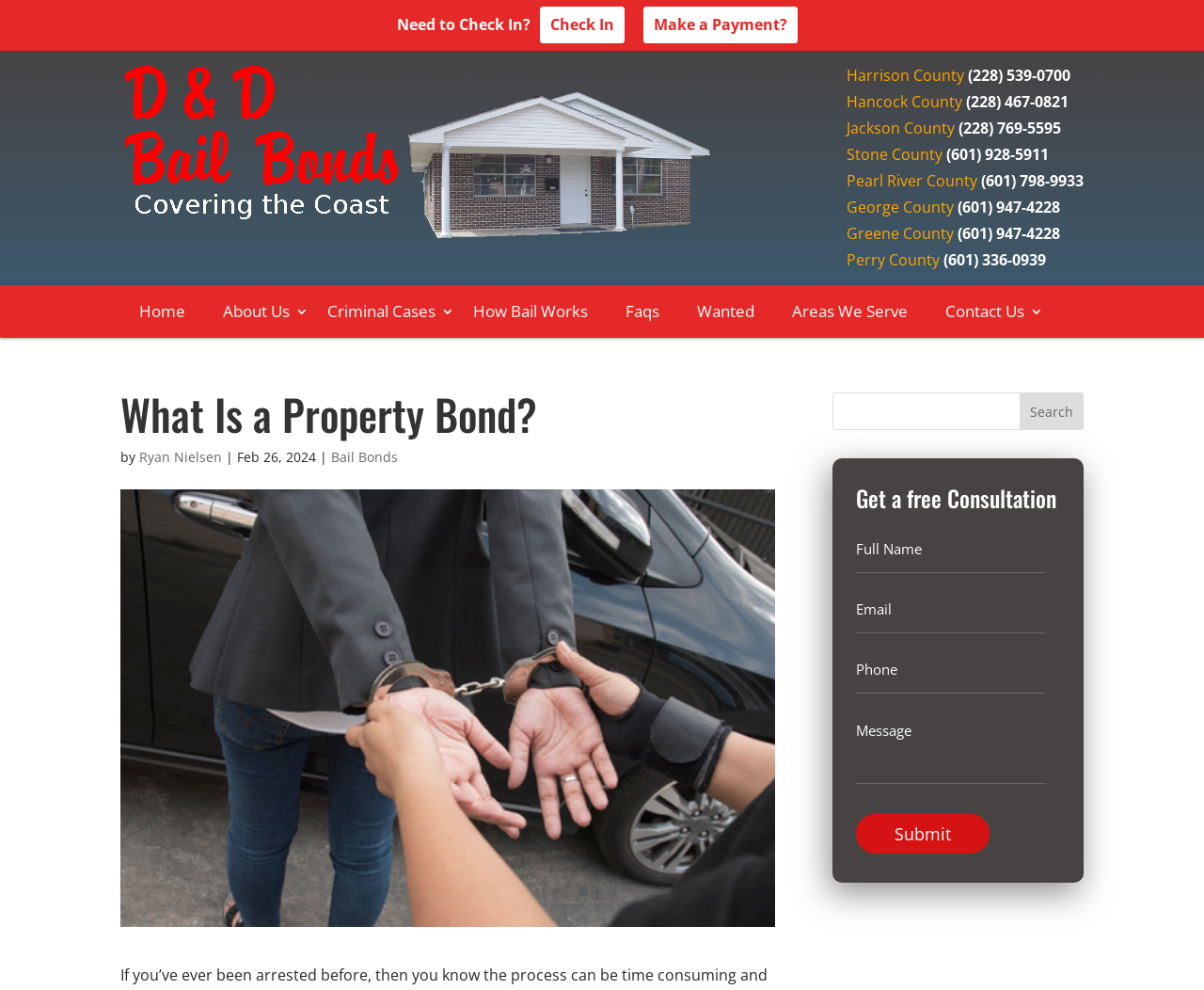What is the phone number for Harrison County? Please answer the question using a single word or phrase based on the image.

(228) 539-0700